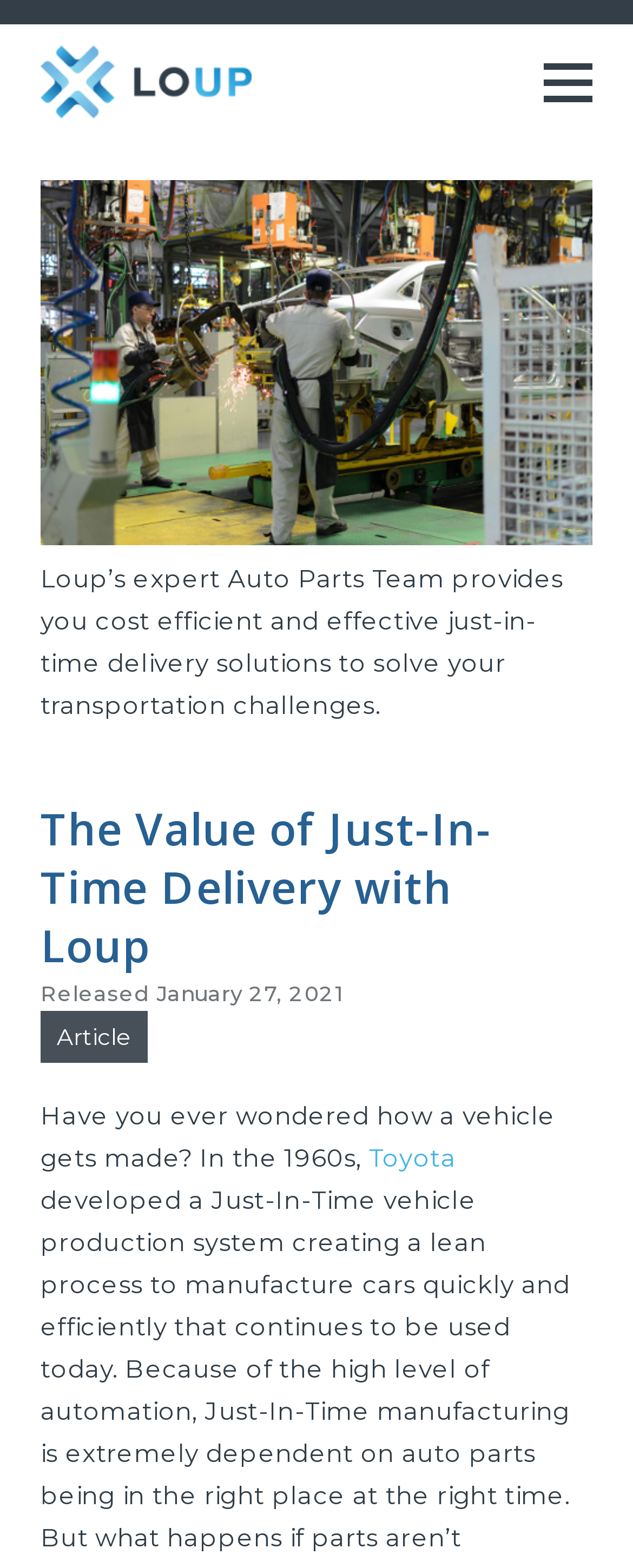What is the topic of the article?
From the image, provide a succinct answer in one word or a short phrase.

Just-in-time delivery